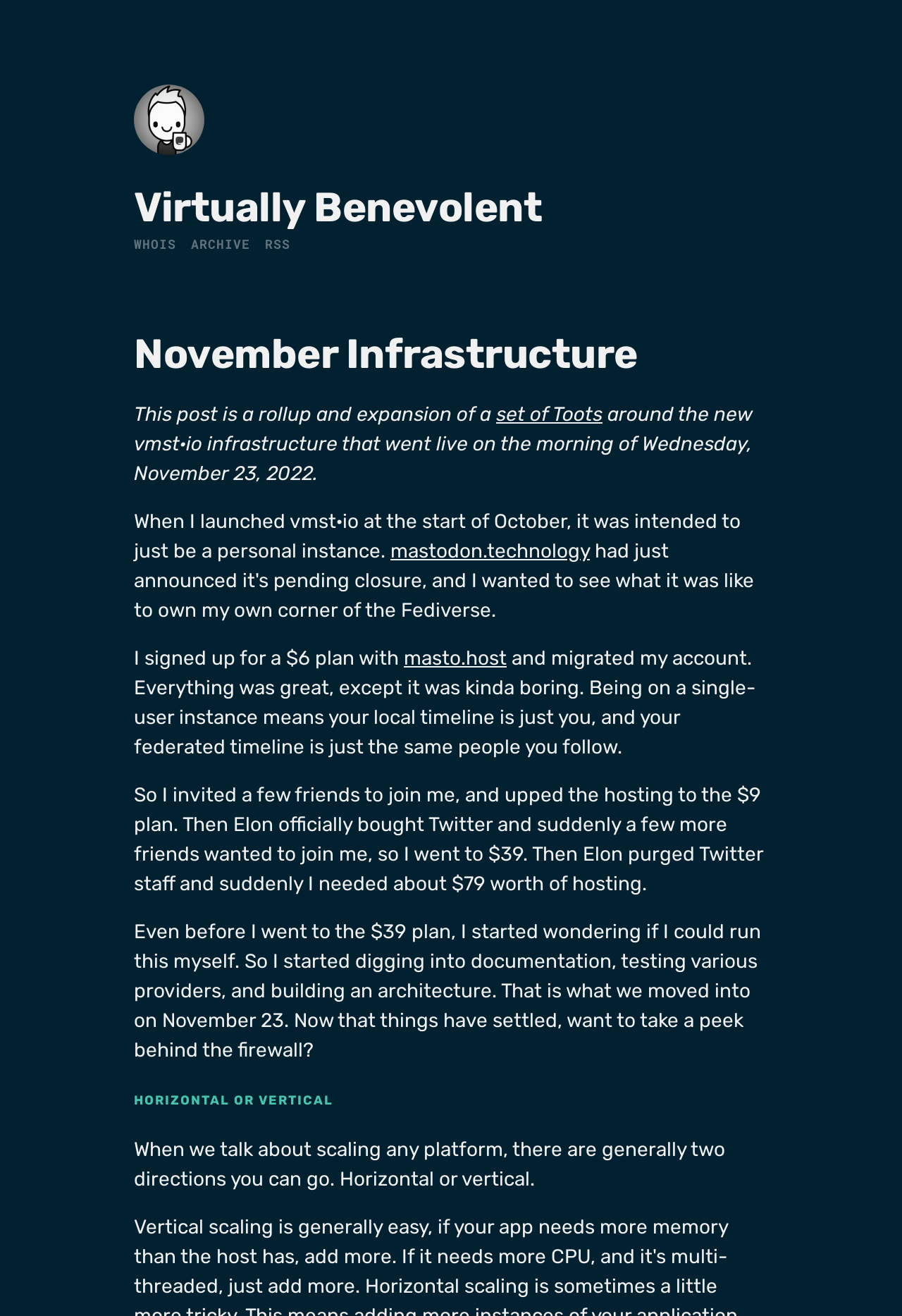Please locate the bounding box coordinates of the element that should be clicked to achieve the given instruction: "Click the 'Virtually Benevolent' link".

[0.148, 0.139, 0.601, 0.176]